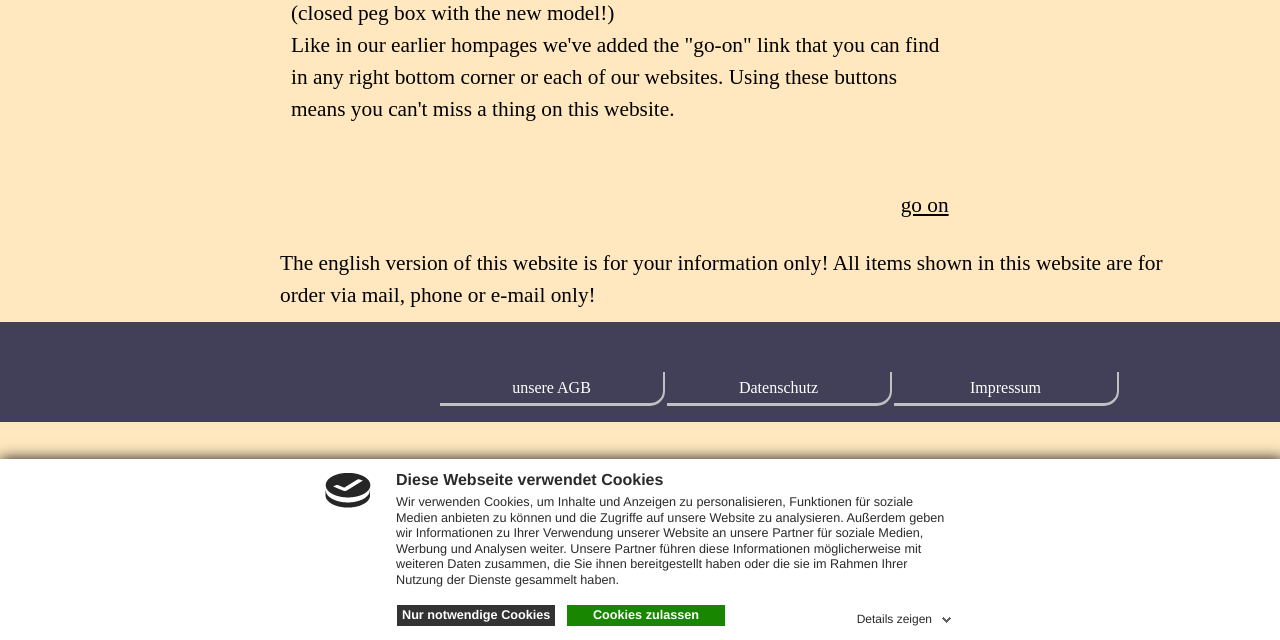Determine the bounding box for the UI element that matches this description: "Torrent Swapper 0.1".

None